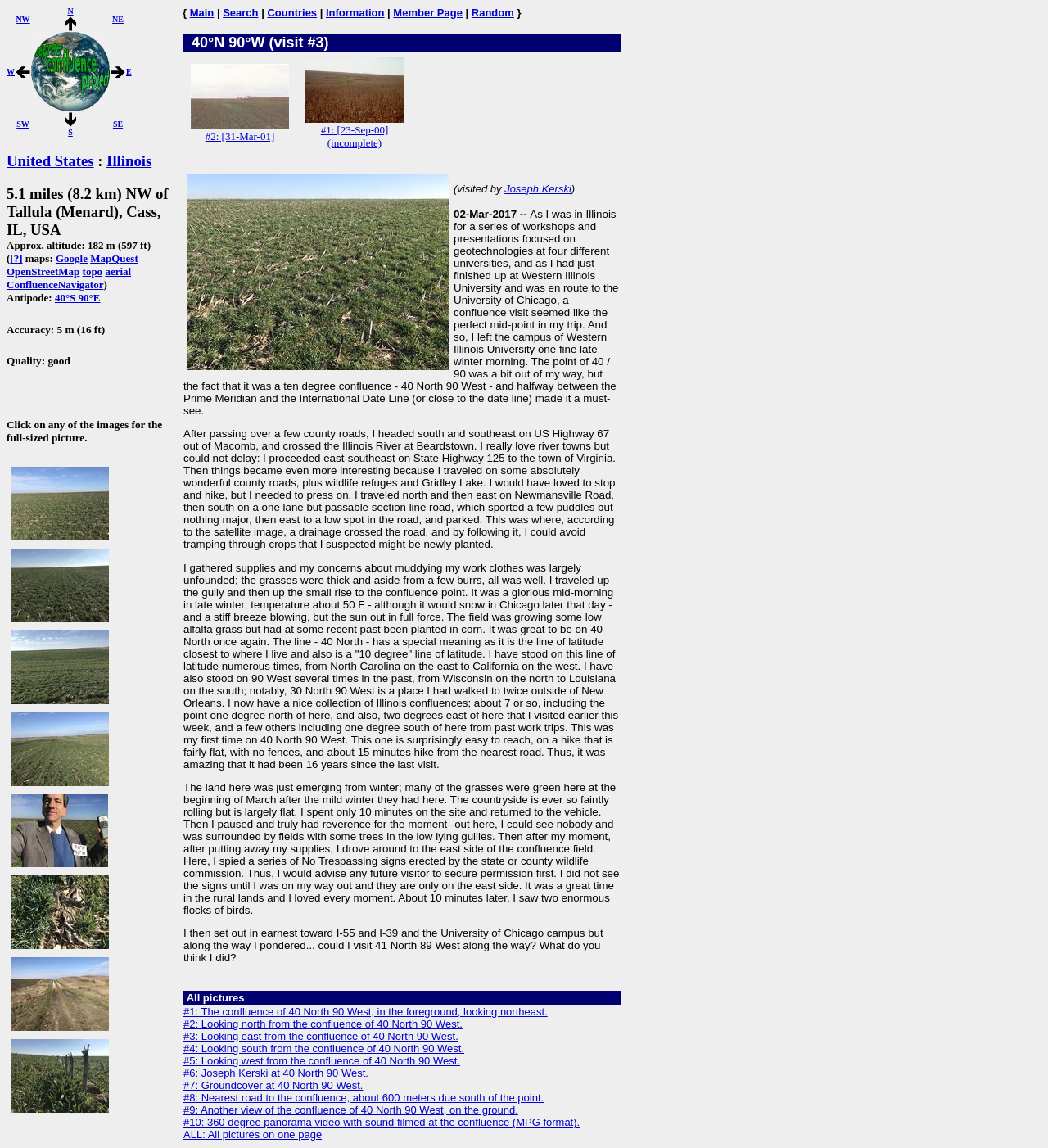Bounding box coordinates are specified in the format (top-left x, top-left y, bottom-right x, bottom-right y). All values are floating point numbers bounded between 0 and 1. Please provide the bounding box coordinate of the region this sentence describes: #1: [23-Sep-00] (incomplete)

[0.291, 0.098, 0.386, 0.13]